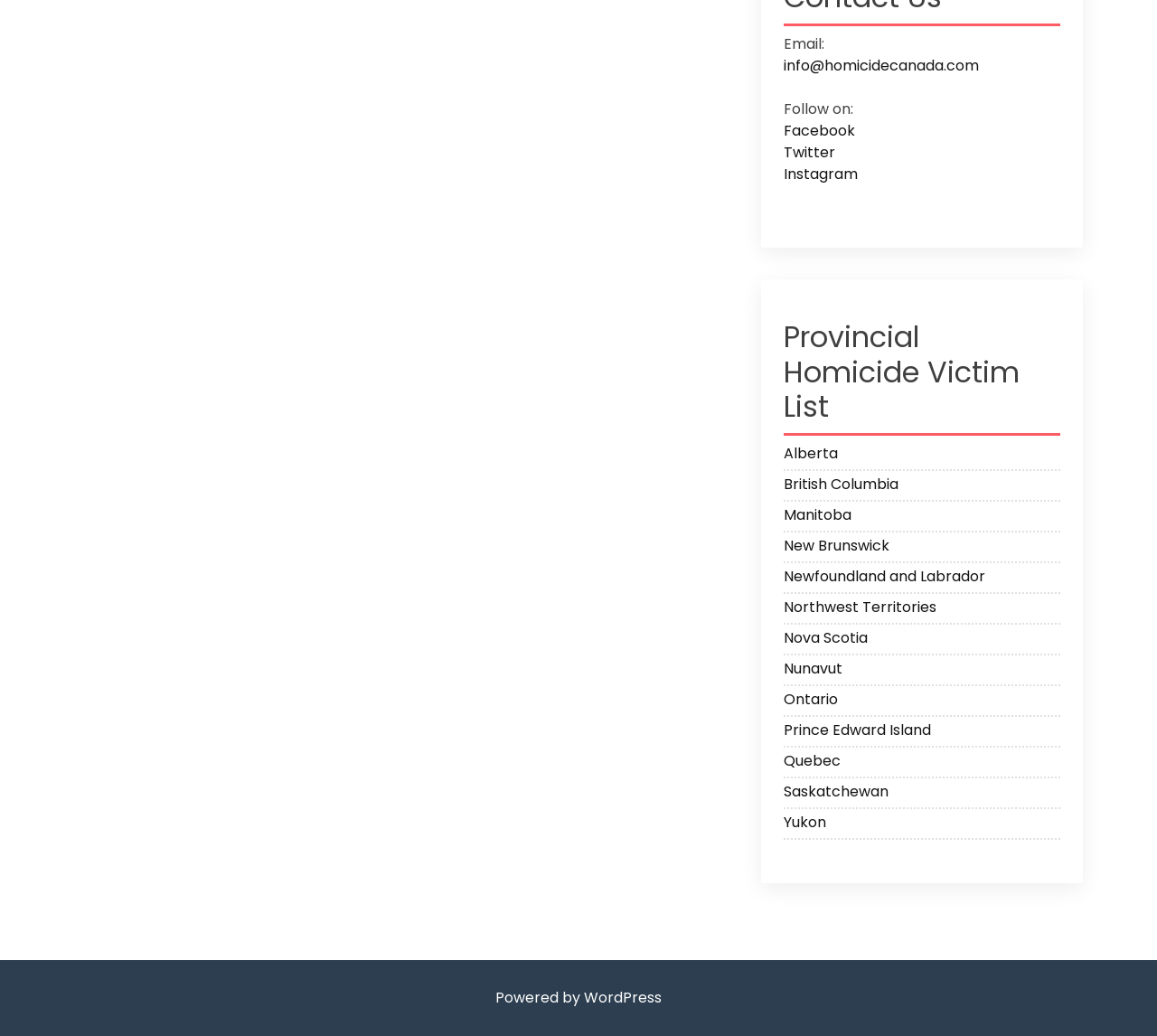Locate the bounding box coordinates of the element I should click to achieve the following instruction: "Check the website's WordPress page".

[0.428, 0.953, 0.572, 0.973]